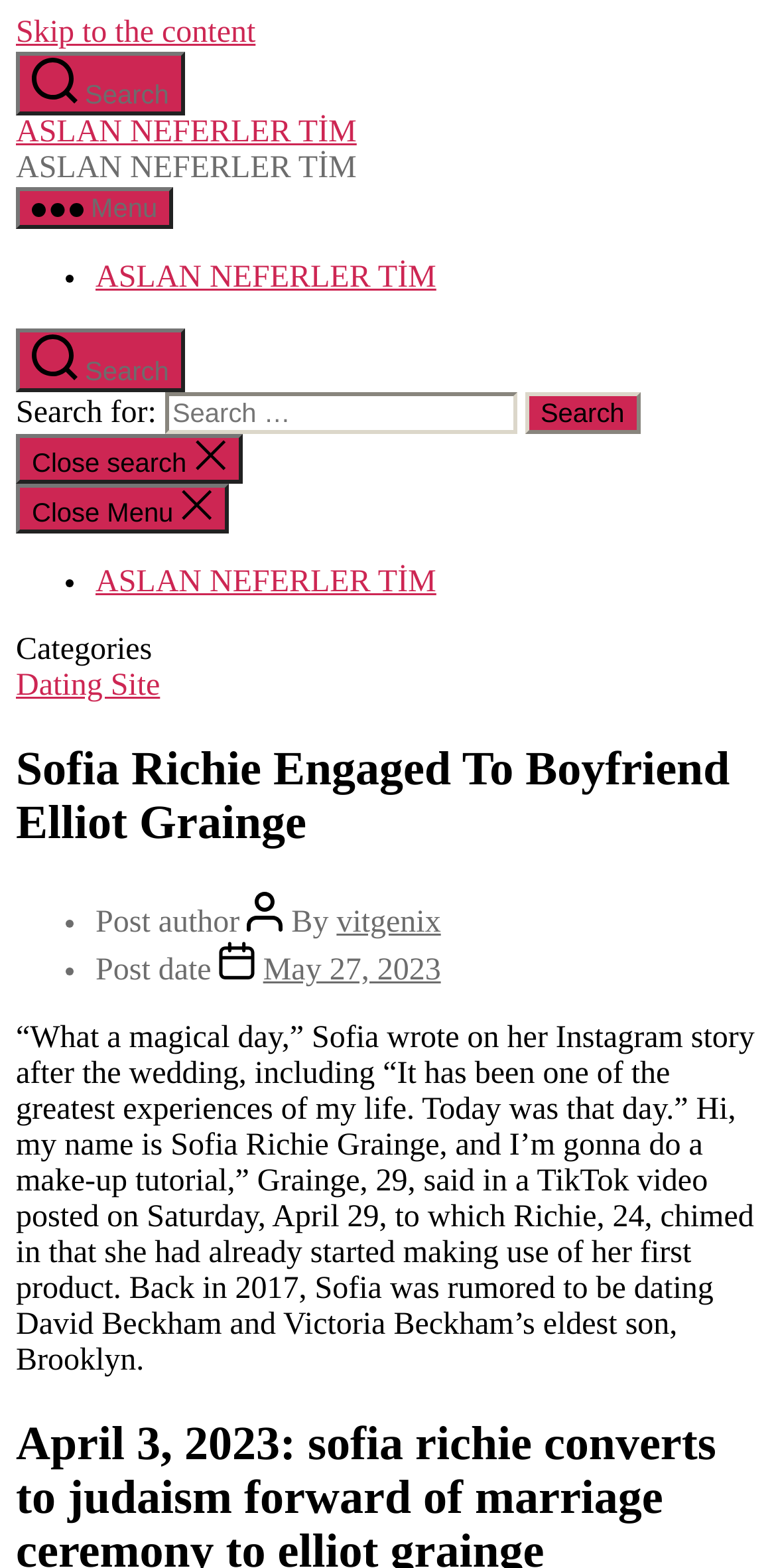Identify the bounding box coordinates of the region that should be clicked to execute the following instruction: "Click the 'Menu' button".

[0.021, 0.119, 0.223, 0.146]